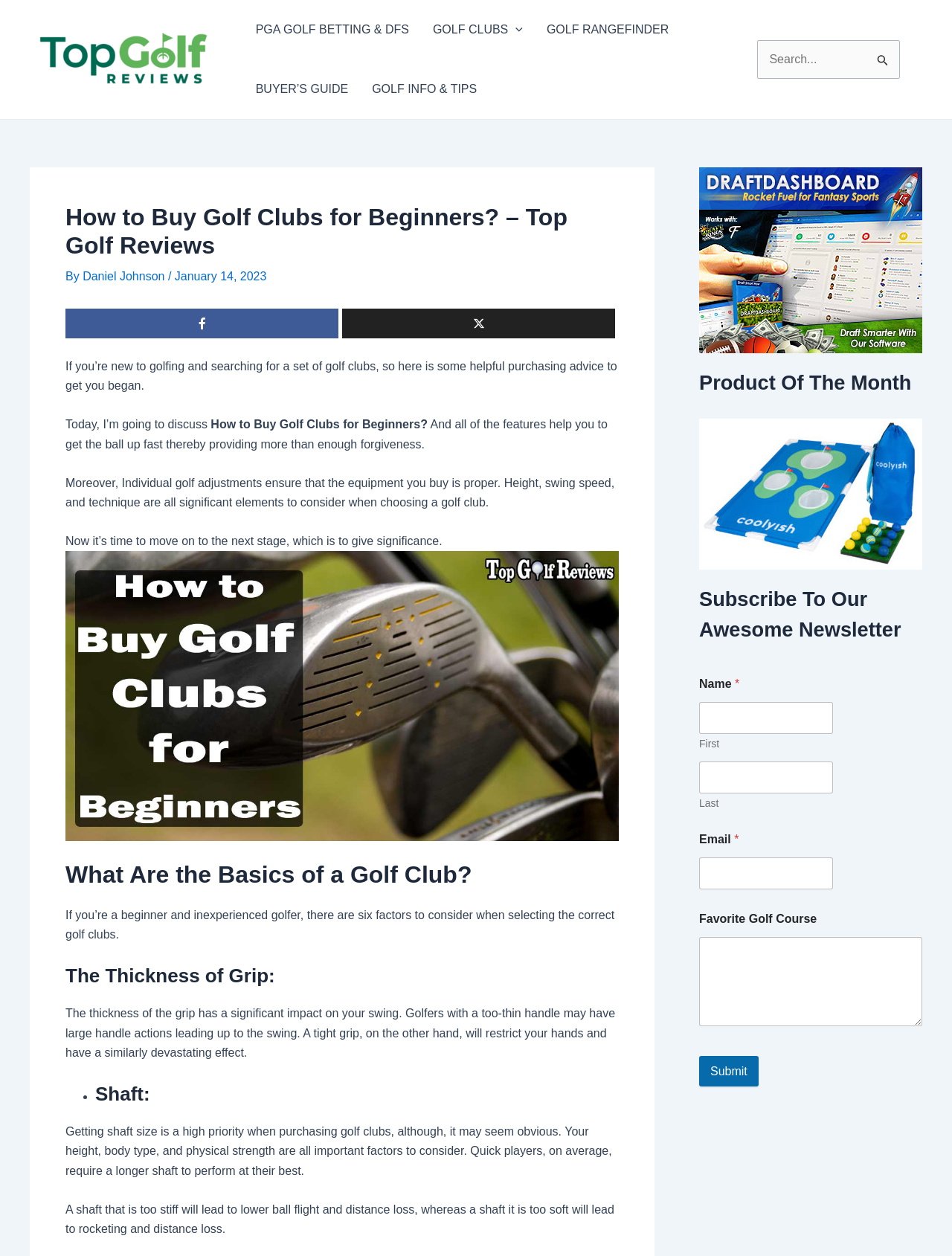Please find the bounding box coordinates for the clickable element needed to perform this instruction: "Click on PGA GOLF BETTING & DFS".

[0.256, 0.0, 0.442, 0.047]